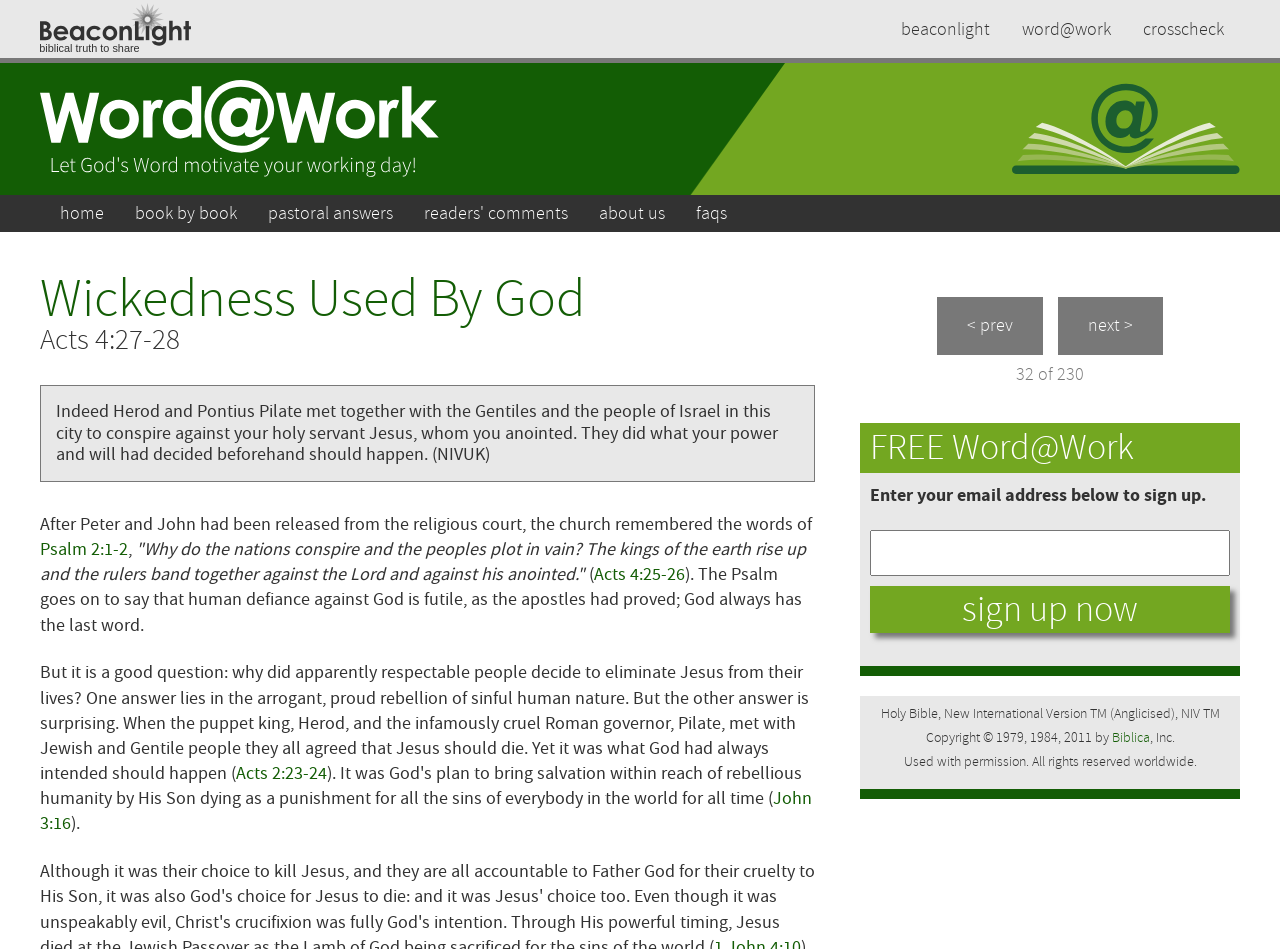What is the name of the Bible version used?
Analyze the image and deliver a detailed answer to the question.

I determined the Bible version used by looking at the StaticText element that says 'Holy Bible, New International Version...'.